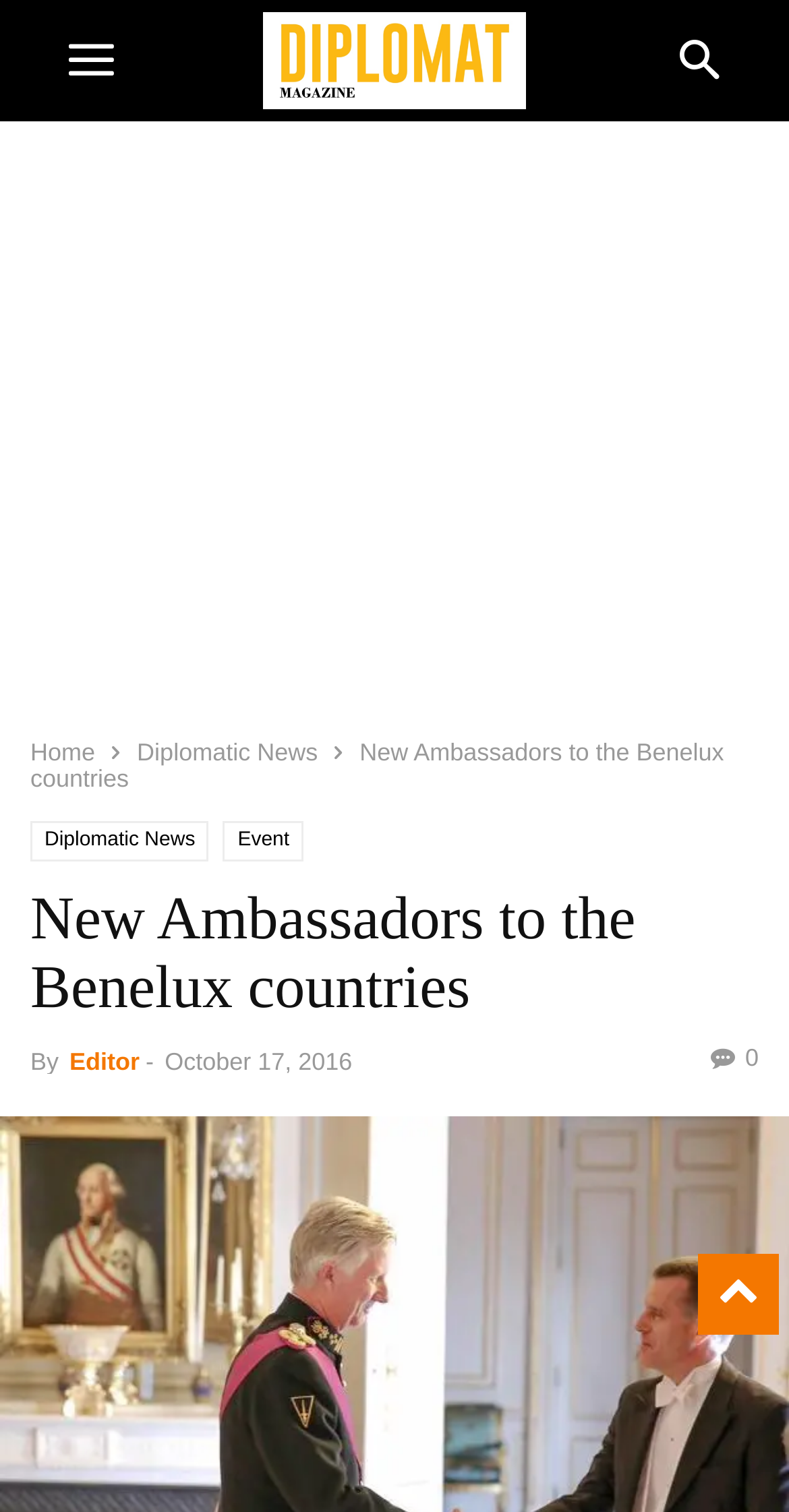Please identify the bounding box coordinates of the element on the webpage that should be clicked to follow this instruction: "search for something". The bounding box coordinates should be given as four float numbers between 0 and 1, formatted as [left, top, right, bottom].

[0.81, 0.0, 0.969, 0.08]